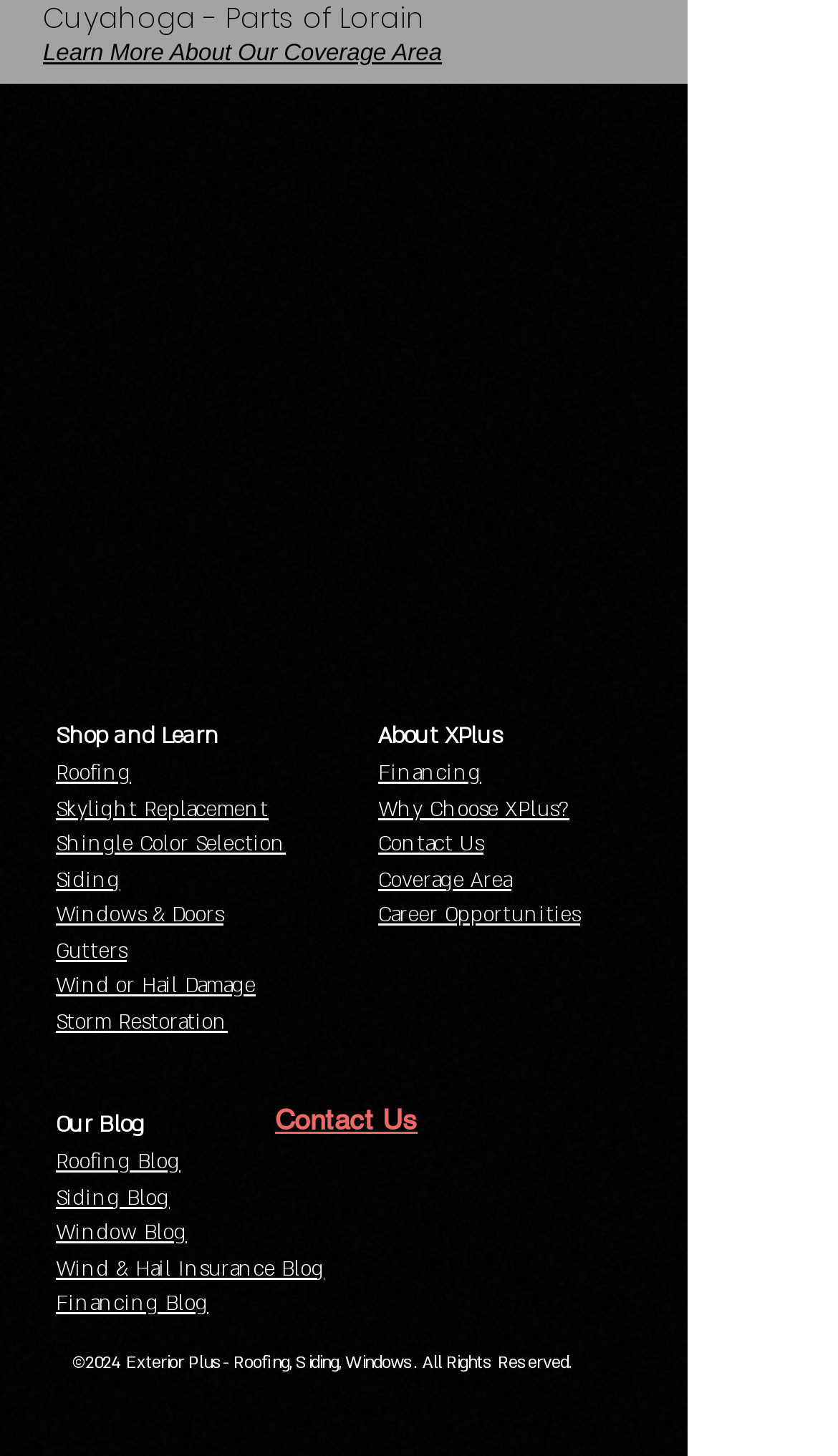Kindly determine the bounding box coordinates for the area that needs to be clicked to execute this instruction: "Learn more about the coverage area".

[0.051, 0.026, 0.527, 0.045]